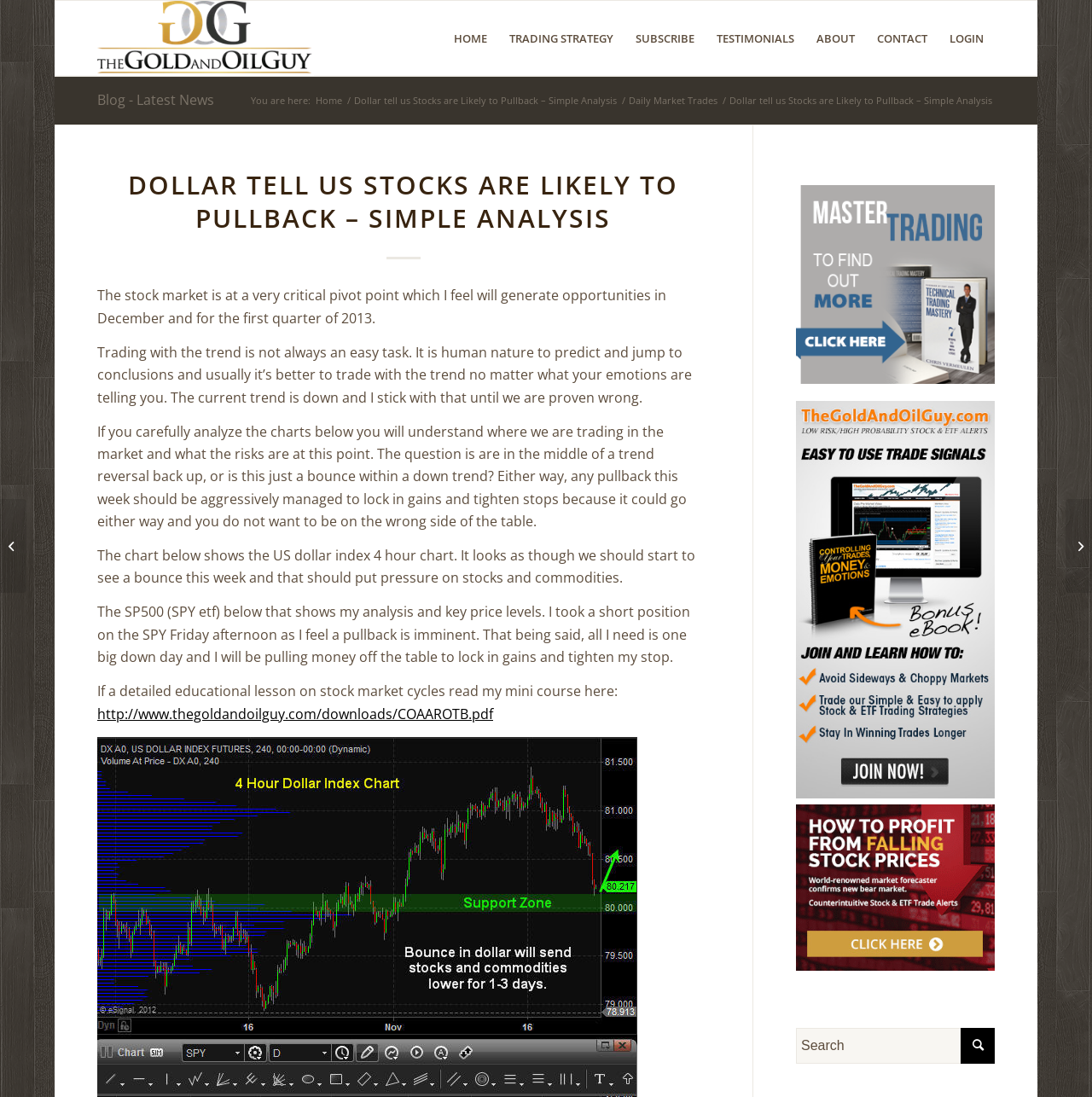Identify the bounding box coordinates of the element to click to follow this instruction: 'Search for something'. Ensure the coordinates are four float values between 0 and 1, provided as [left, top, right, bottom].

[0.729, 0.937, 0.911, 0.97]